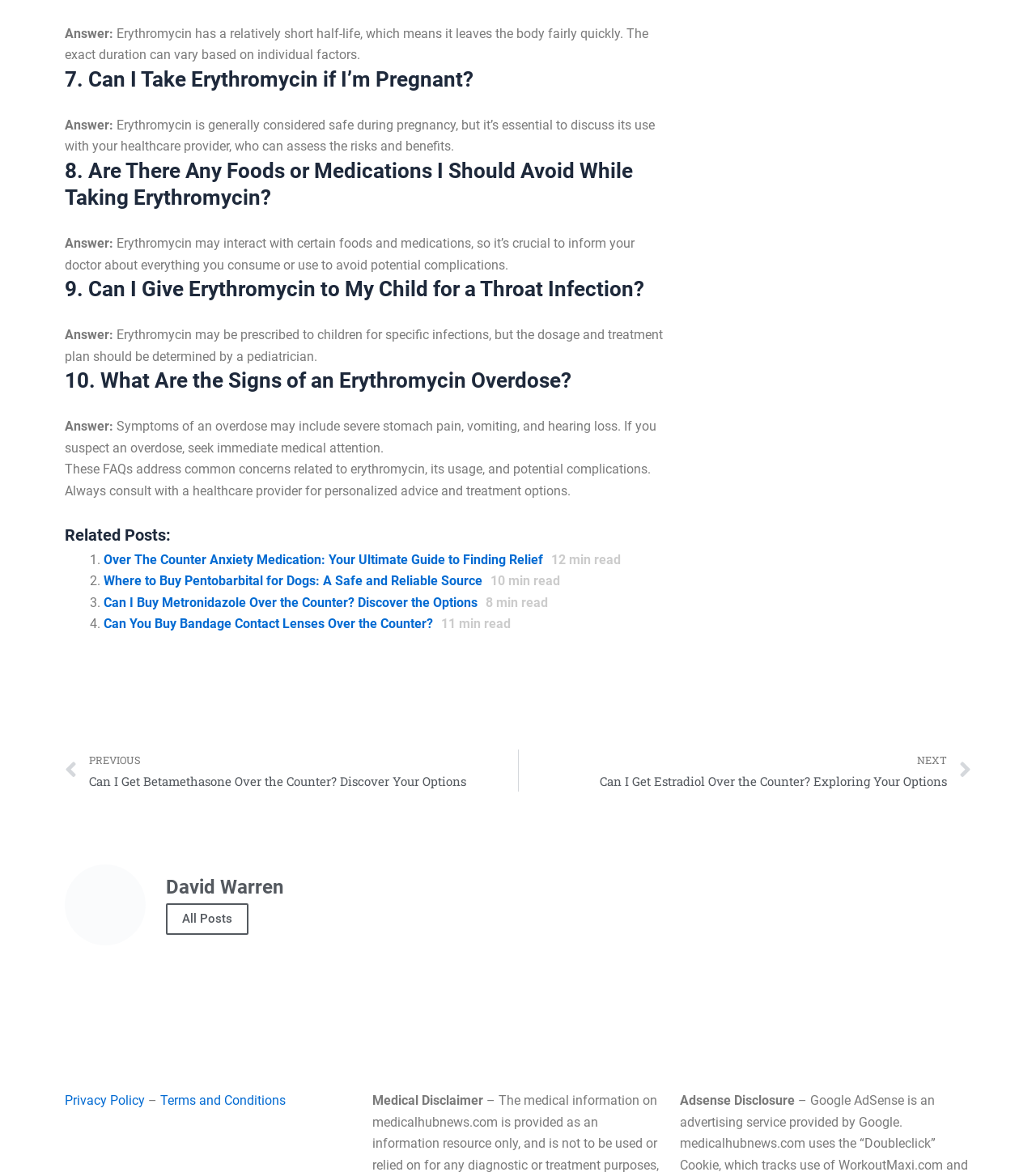Please provide a detailed answer to the question below by examining the image:
What is the topic of the 7th FAQ?

I looked at the 7th heading element, which is '7. Can I Take Erythromycin if I’m Pregnant?', and determined that the topic of the 7th FAQ is pregnancy.